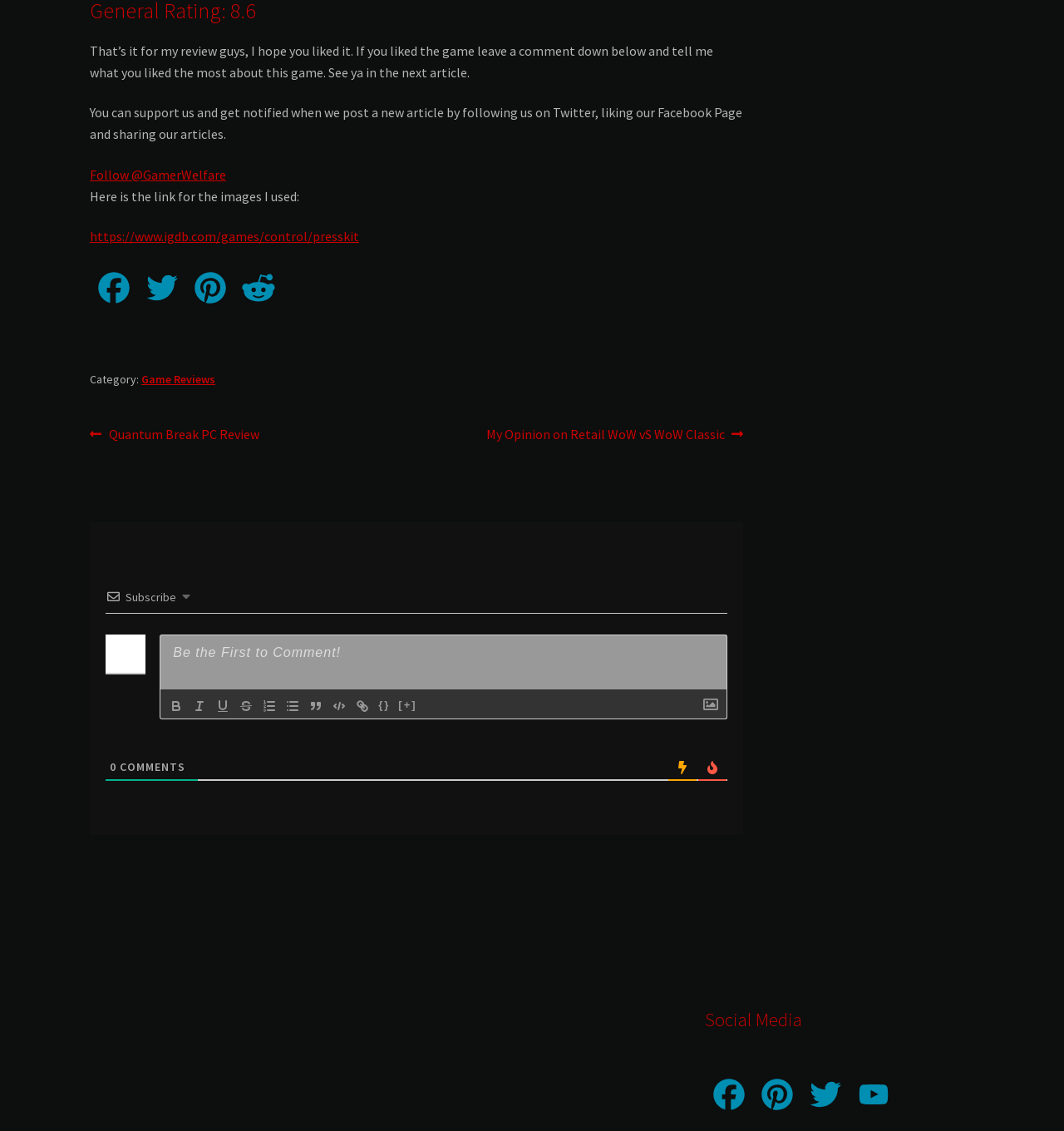Give a one-word or short phrase answer to this question: 
What is the purpose of the buttons in the comment section?

Formatting options